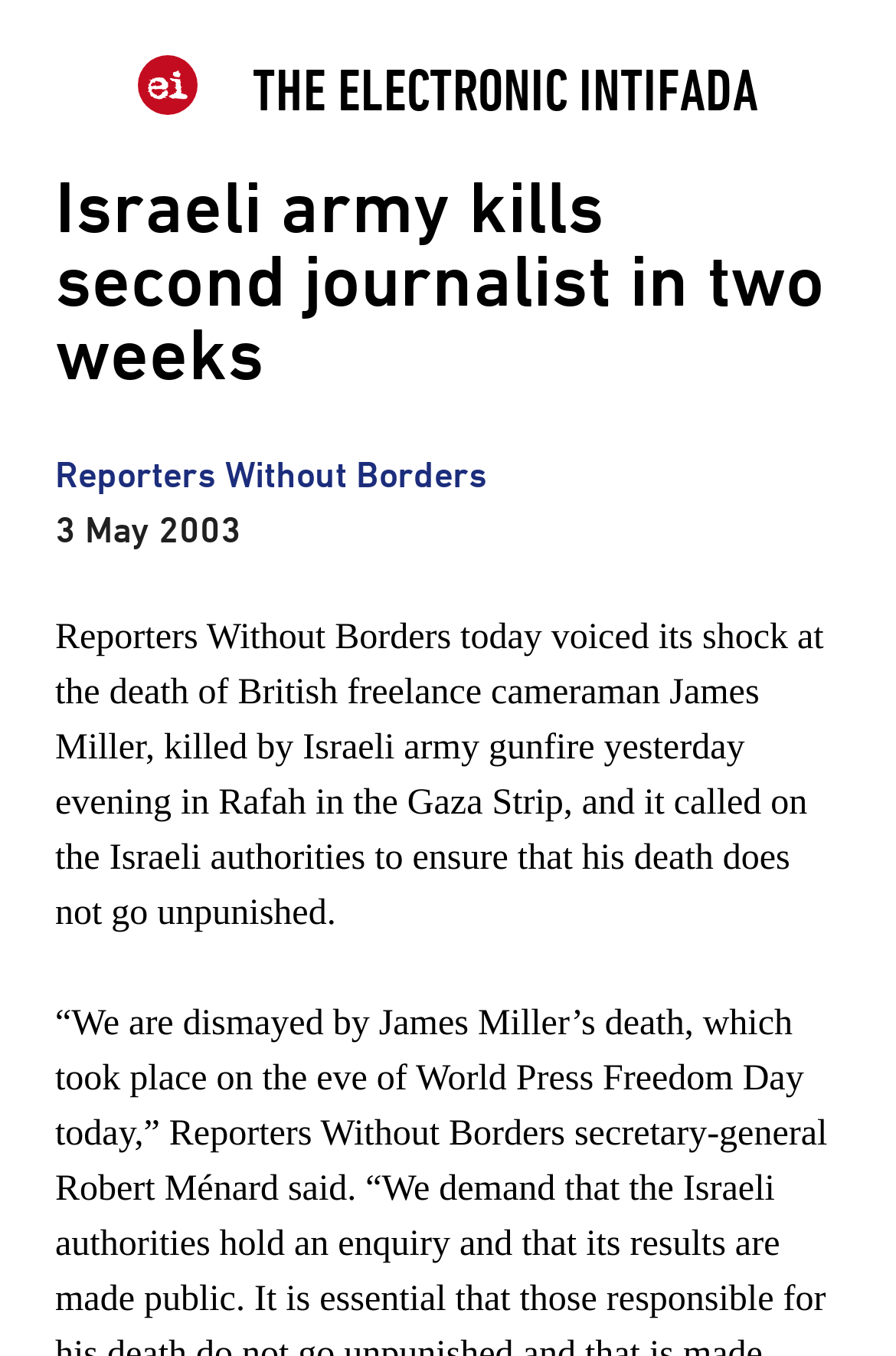What is the date mentioned in the article?
Look at the image and respond with a one-word or short-phrase answer.

3 May 2003